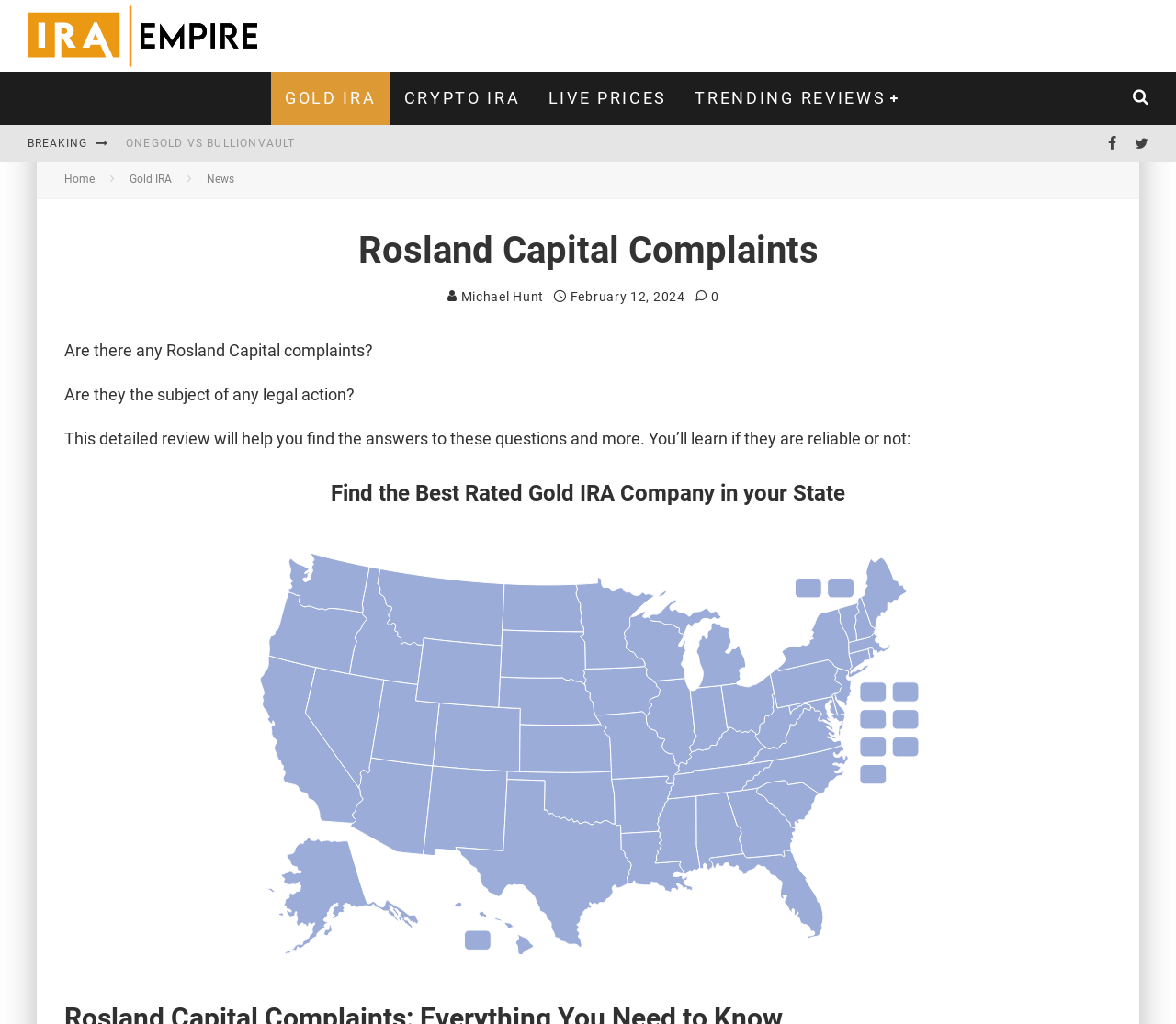Please find the bounding box coordinates of the element that needs to be clicked to perform the following instruction: "Click the 'Find the Best Rated Gold IRA Company in your State' heading". The bounding box coordinates should be four float numbers between 0 and 1, represented as [left, top, right, bottom].

[0.055, 0.469, 0.945, 0.495]